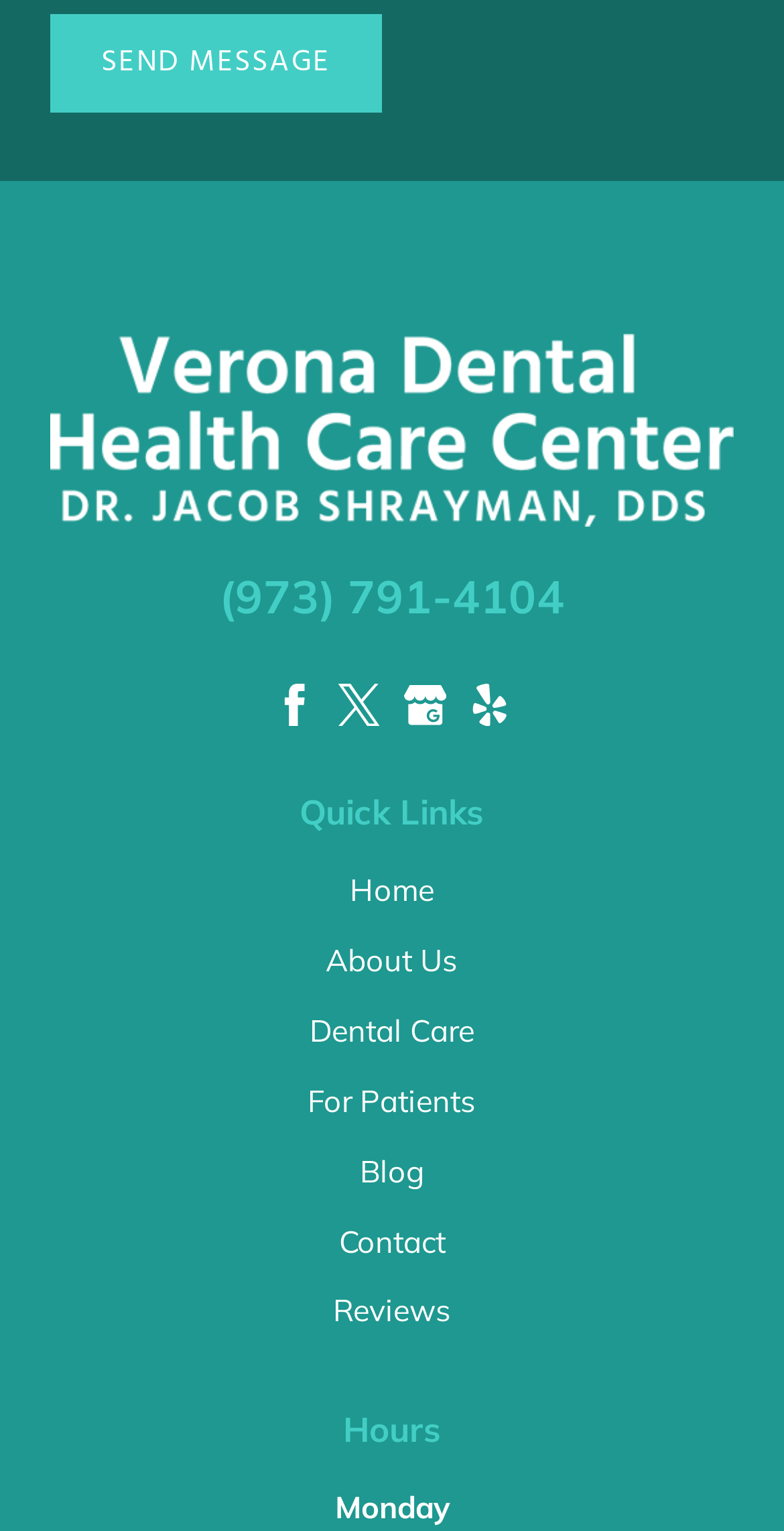Please specify the bounding box coordinates for the clickable region that will help you carry out the instruction: "Call the phone number".

[0.279, 0.371, 0.721, 0.409]